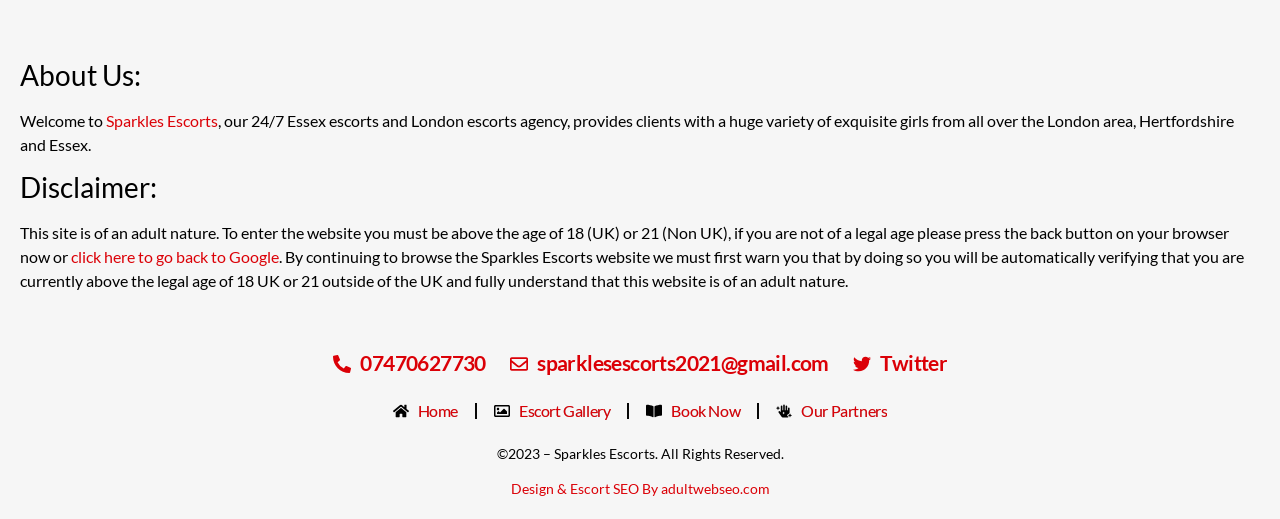Given the element description Twitter, identify the bounding box coordinates for the UI element on the webpage screenshot. The format should be (top-left x, top-left y, bottom-right x, bottom-right y), with values between 0 and 1.

[0.666, 0.669, 0.74, 0.73]